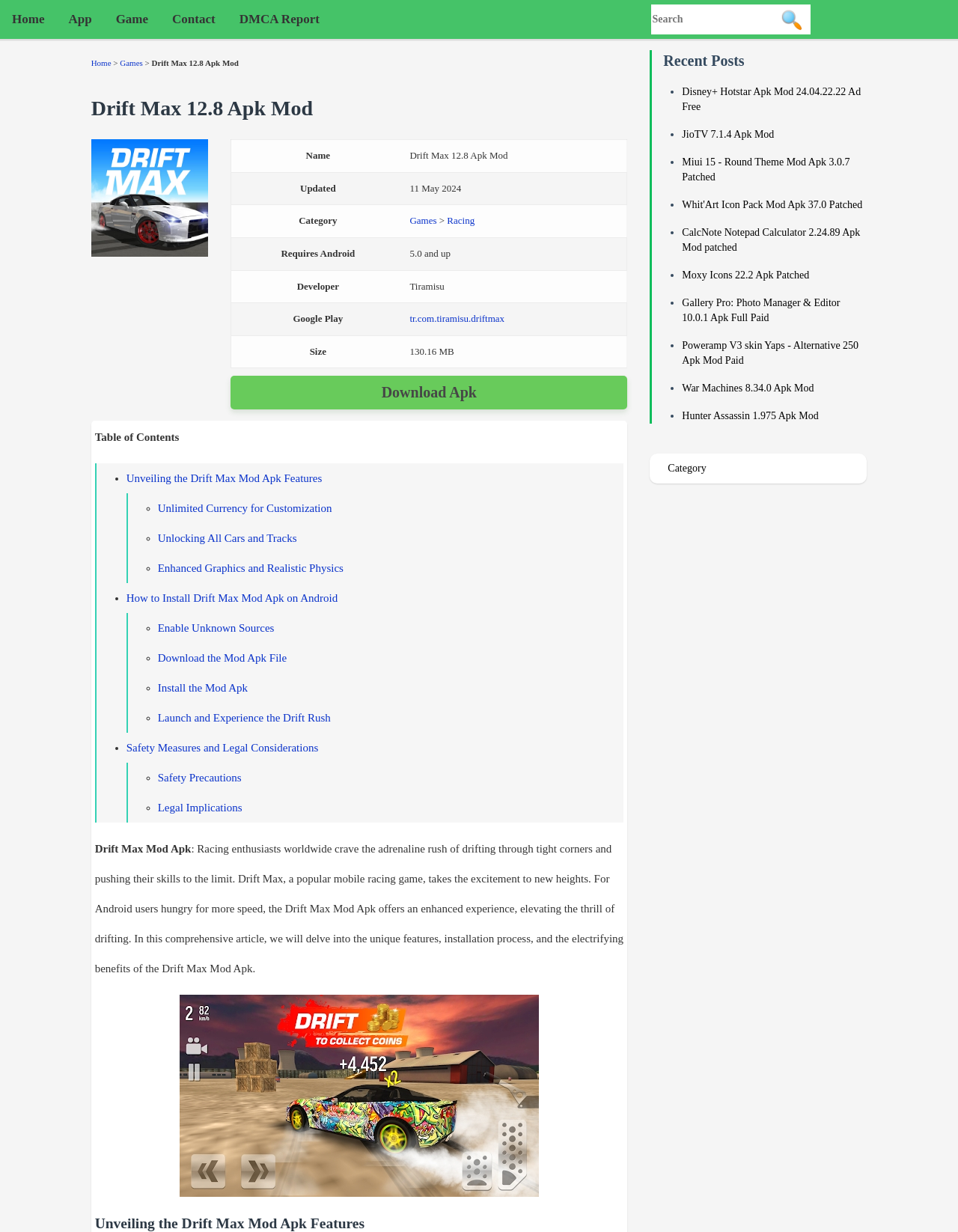Please indicate the bounding box coordinates of the element's region to be clicked to achieve the instruction: "Read the article about Drift Max Mod Apk features". Provide the coordinates as four float numbers between 0 and 1, i.e., [left, top, right, bottom].

[0.132, 0.383, 0.336, 0.393]